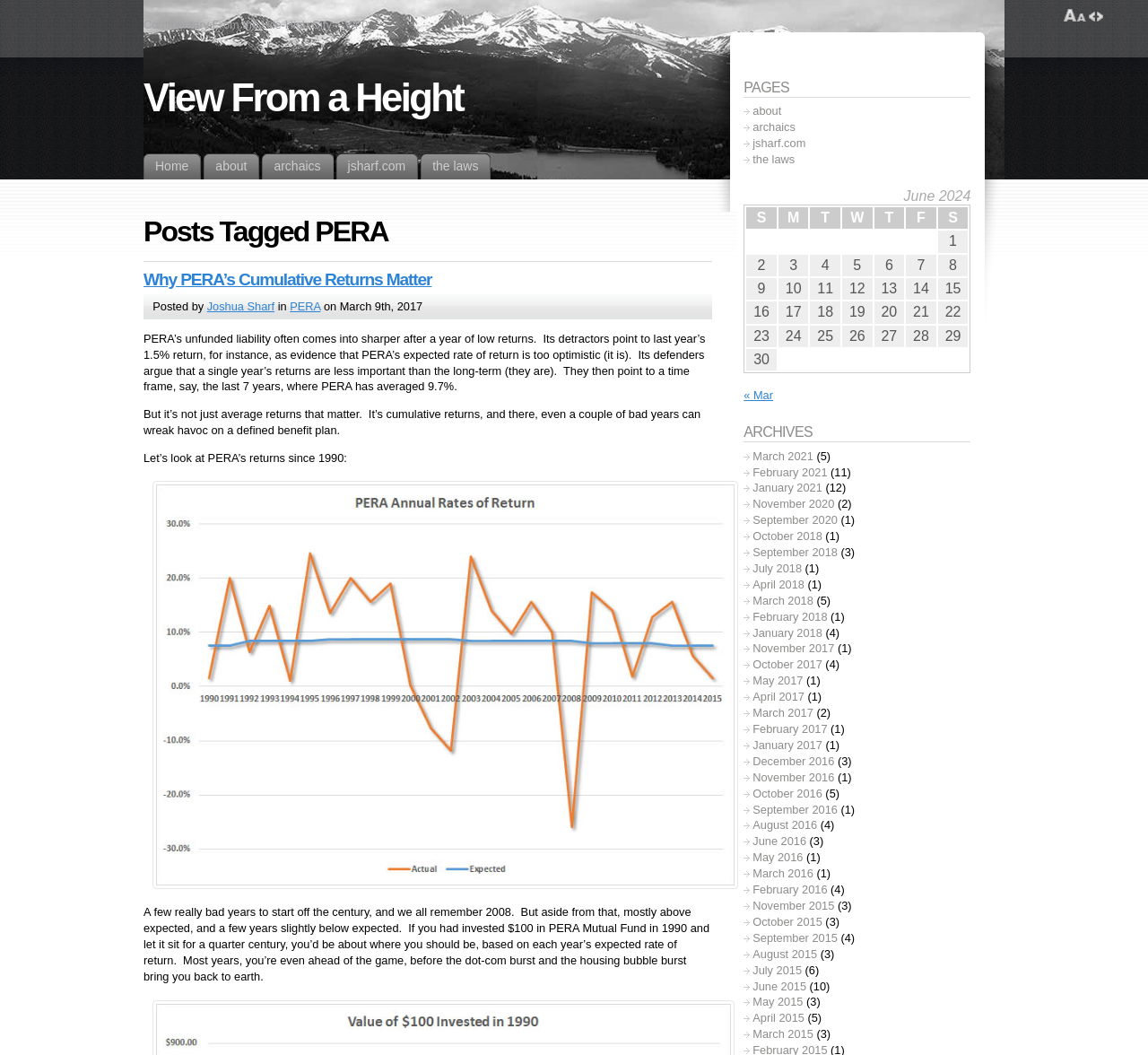Please find the bounding box coordinates for the clickable element needed to perform this instruction: "Share on Facebook".

None